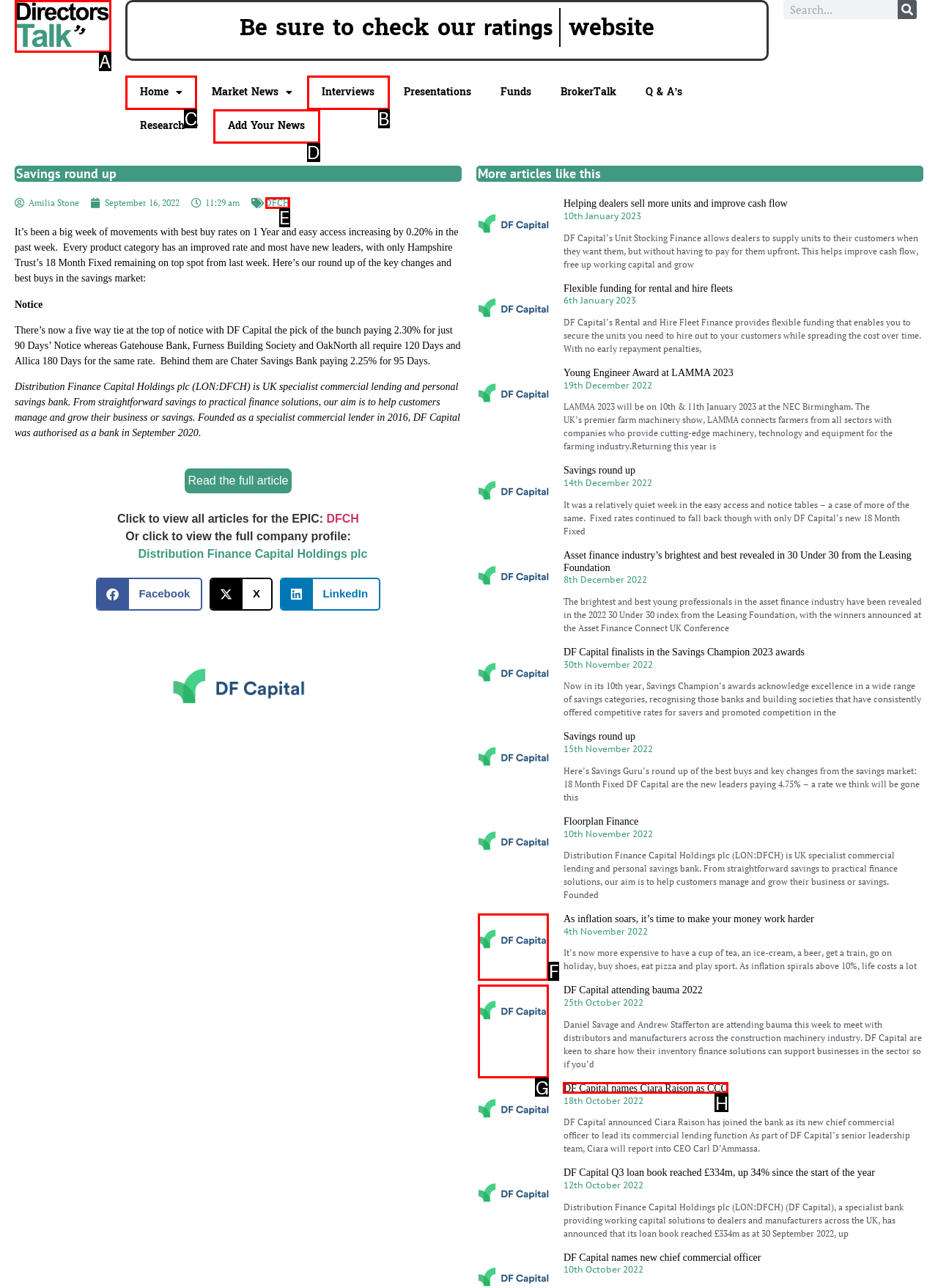Identify which lettered option completes the task: Start free trial. Provide the letter of the correct choice.

None